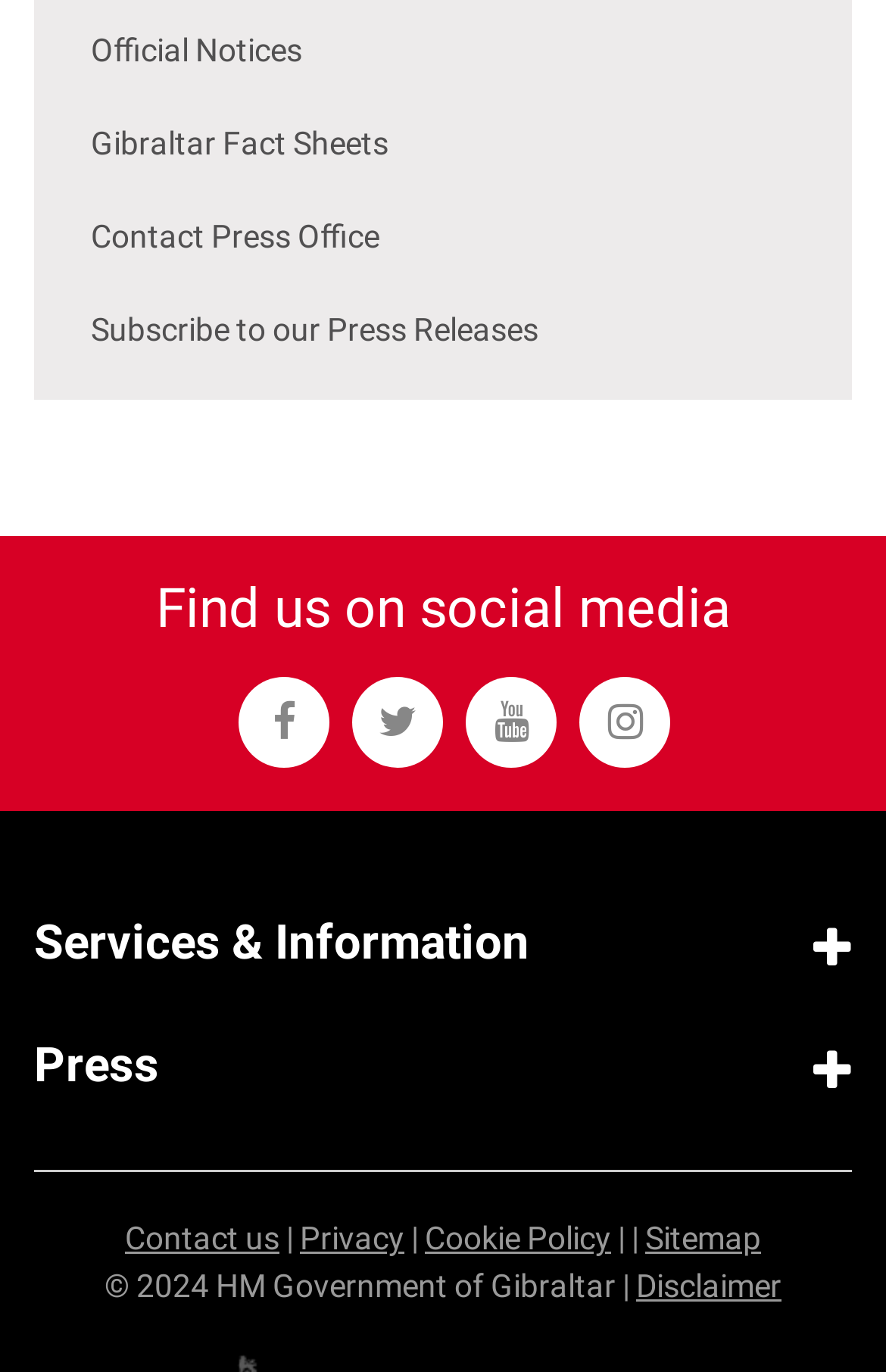Find the bounding box coordinates for the HTML element specified by: "Subscribe to our Press Releases".

[0.038, 0.208, 0.962, 0.276]